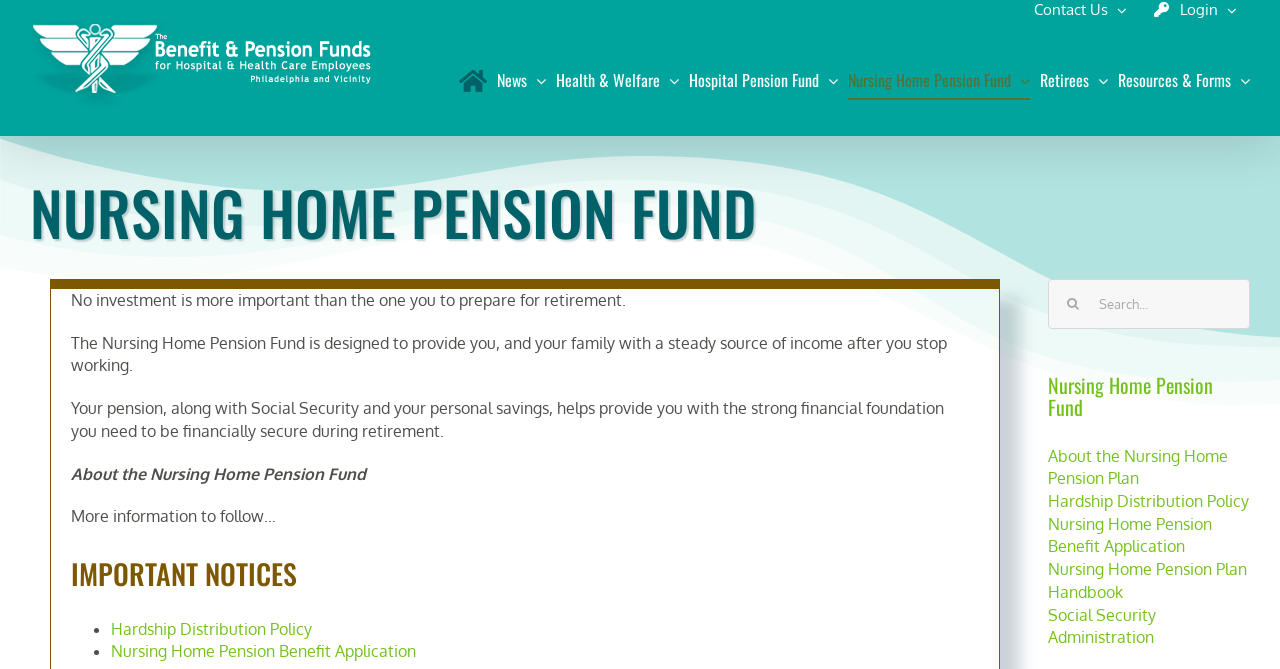Please respond to the question using a single word or phrase:
What is the purpose of the Nursing Home Pension Fund?

Provide steady income after retirement